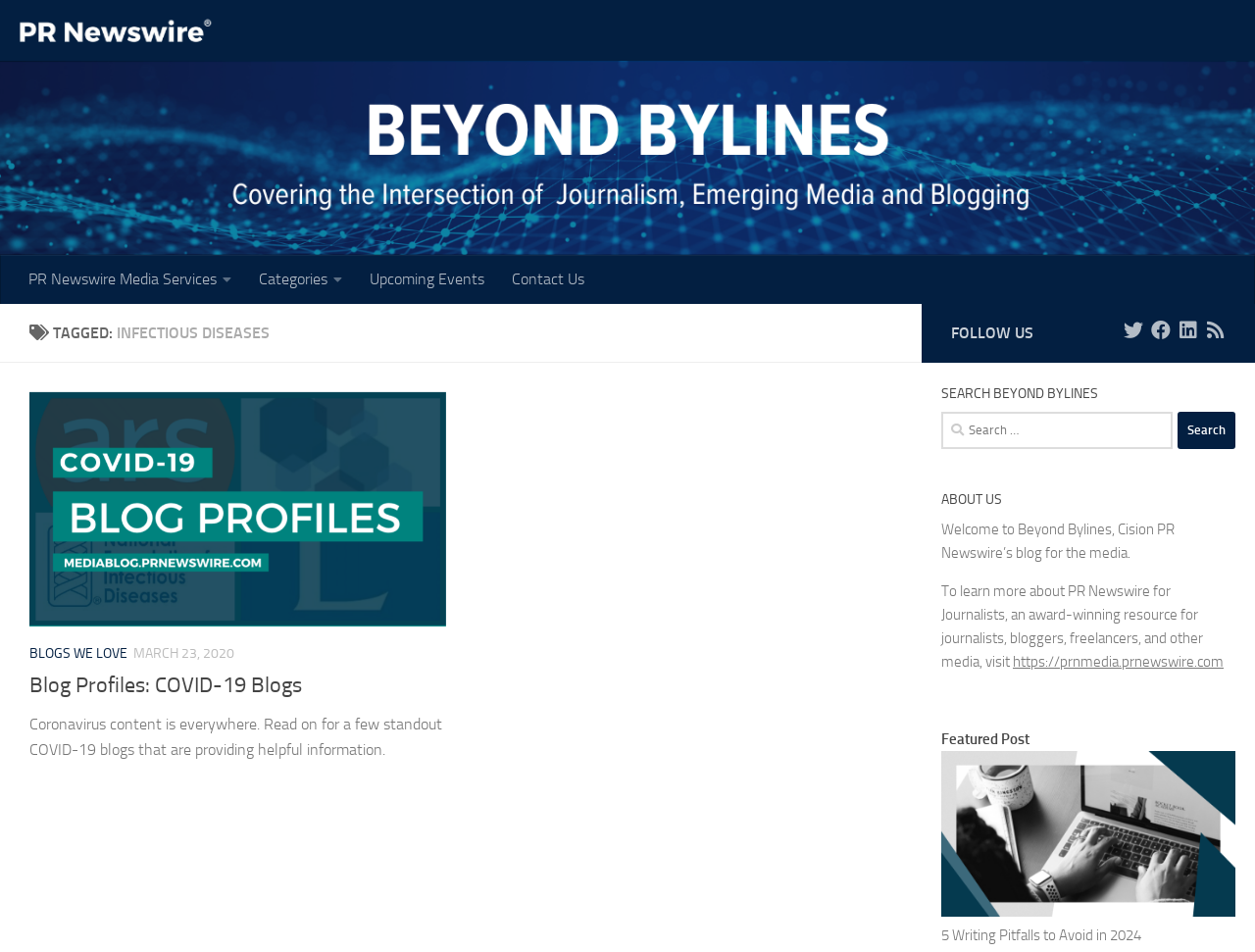Locate the bounding box coordinates of the element to click to perform the following action: 'Follow us on Twitter'. The coordinates should be given as four float values between 0 and 1, in the form of [left, top, right, bottom].

[0.895, 0.336, 0.911, 0.357]